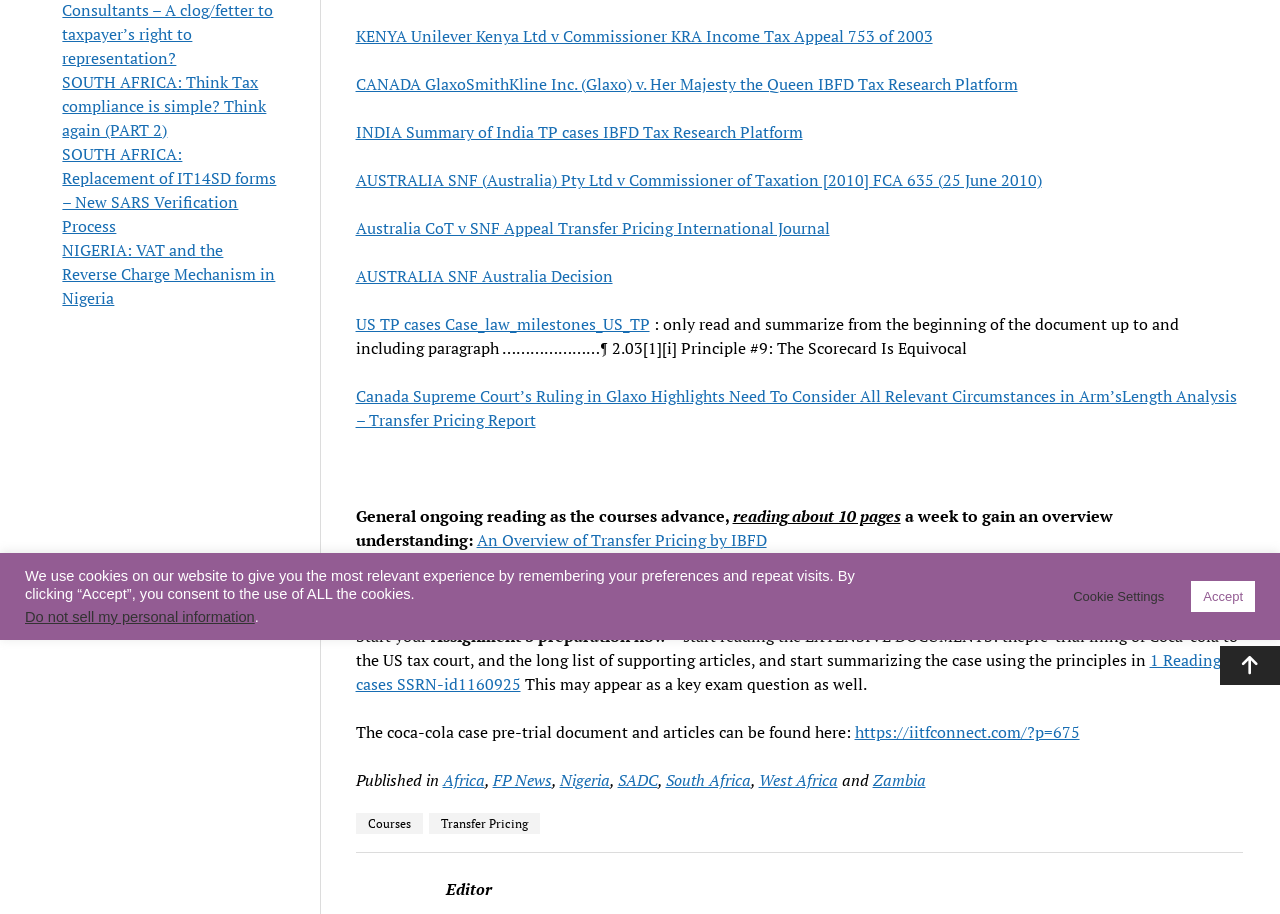Using the given element description, provide the bounding box coordinates (top-left x, top-left y, bottom-right x, bottom-right y) for the corresponding UI element in the screenshot: Nigeria

[0.437, 0.841, 0.476, 0.865]